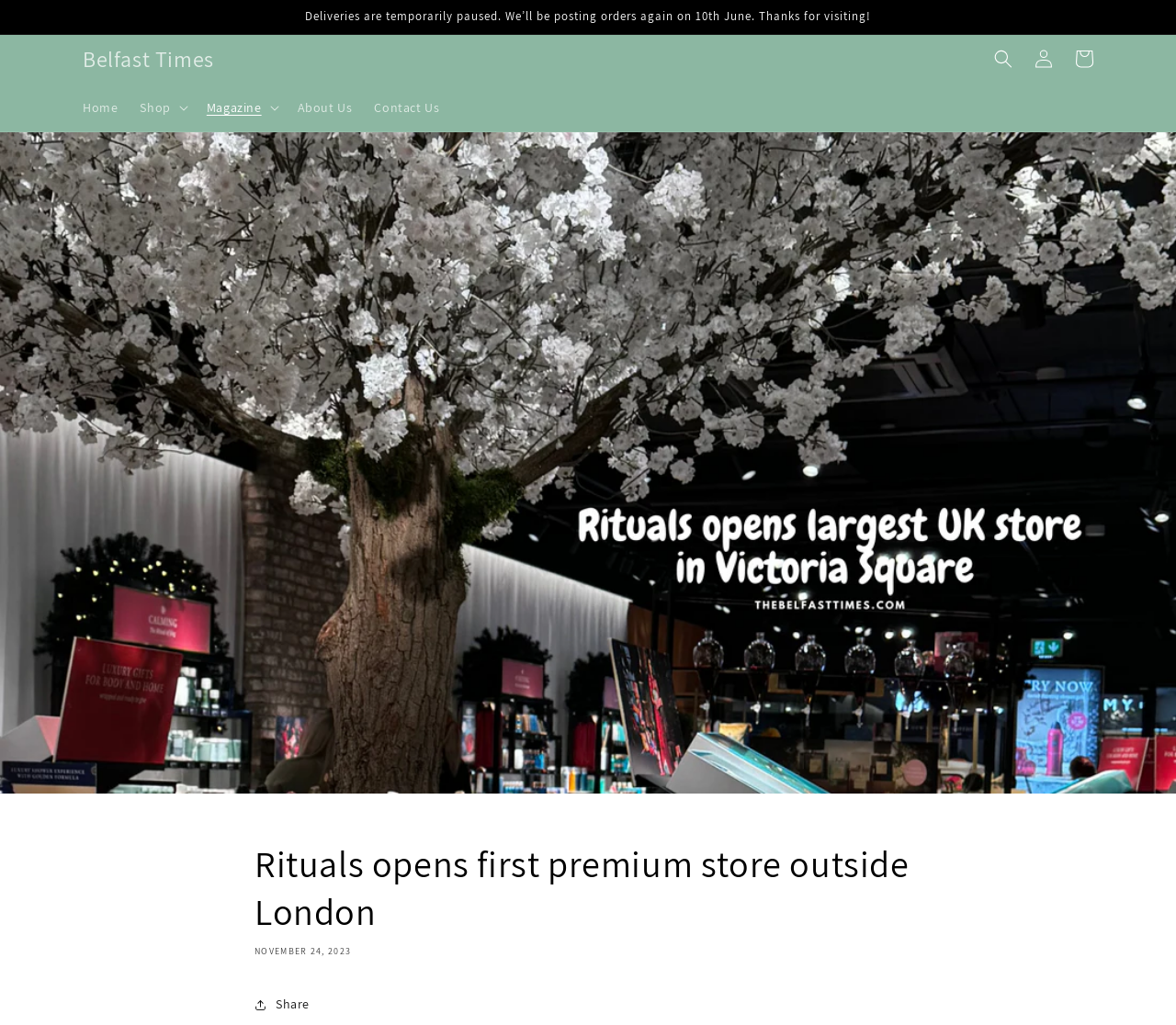What is the location of the new Rituals store?
Give a single word or phrase answer based on the content of the image.

Victoria Square, Belfast